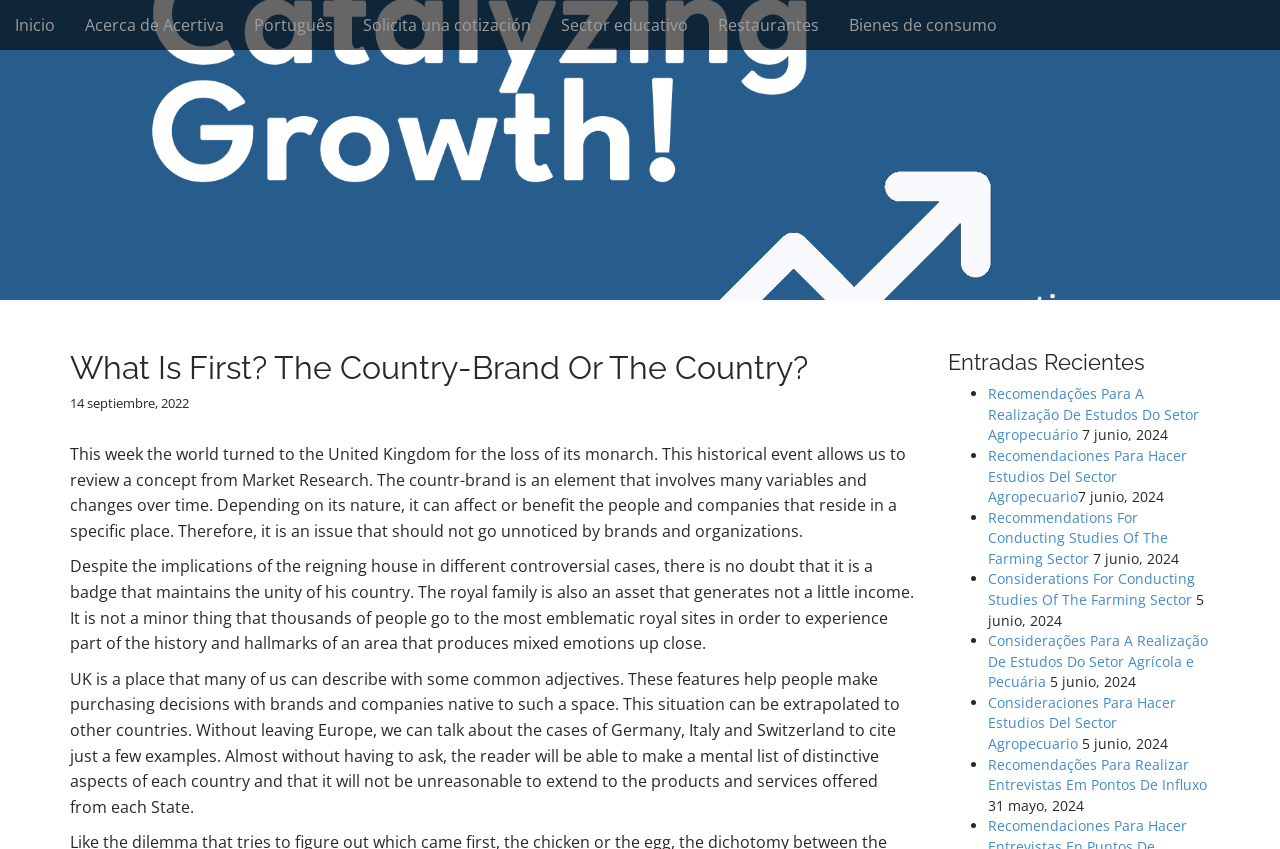What is the title of the recent entry?
Based on the visual, give a brief answer using one word or a short phrase.

Recomendações Para A Realização De Estudos Do Setor Agropecuário